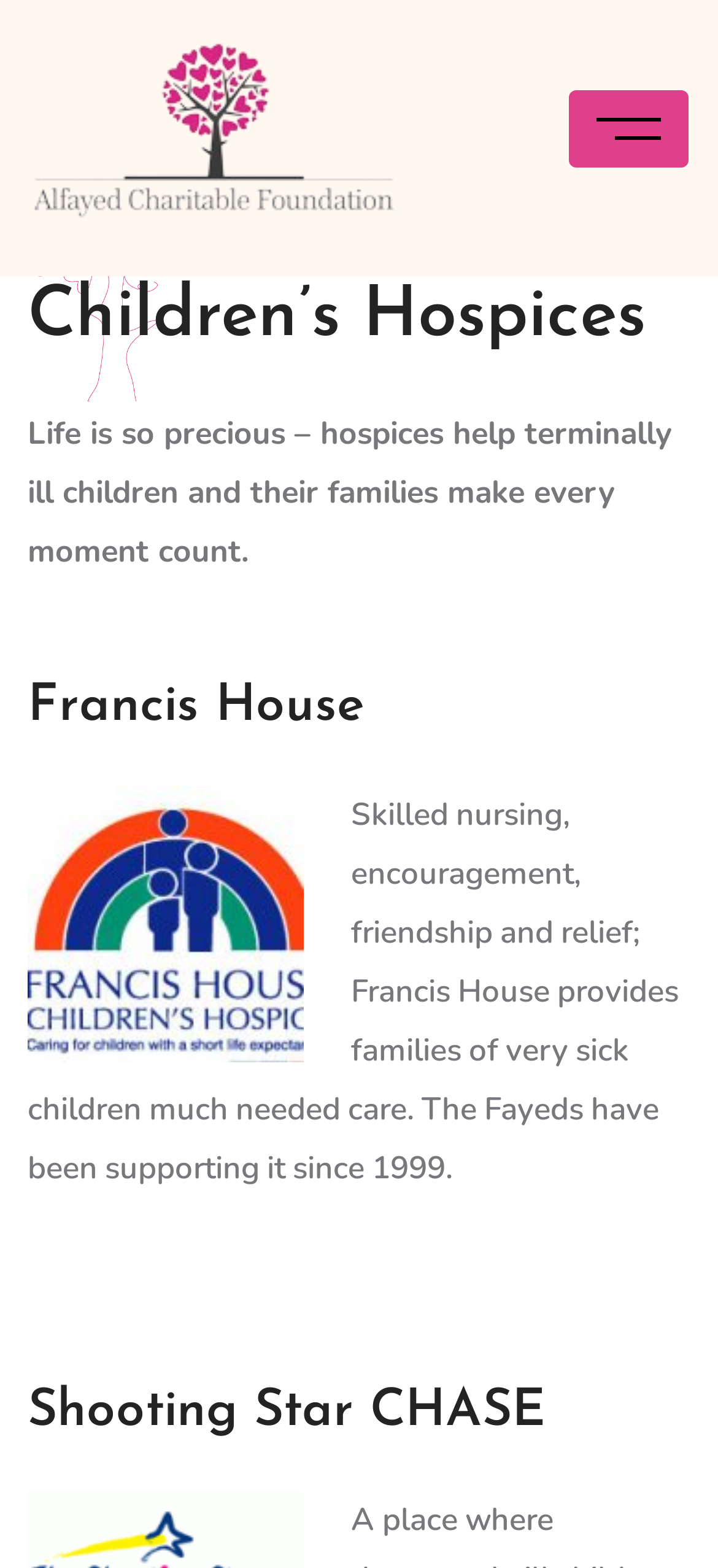Please provide a short answer using a single word or phrase for the question:
What is the purpose of Francis House?

Provides care to families of very sick children